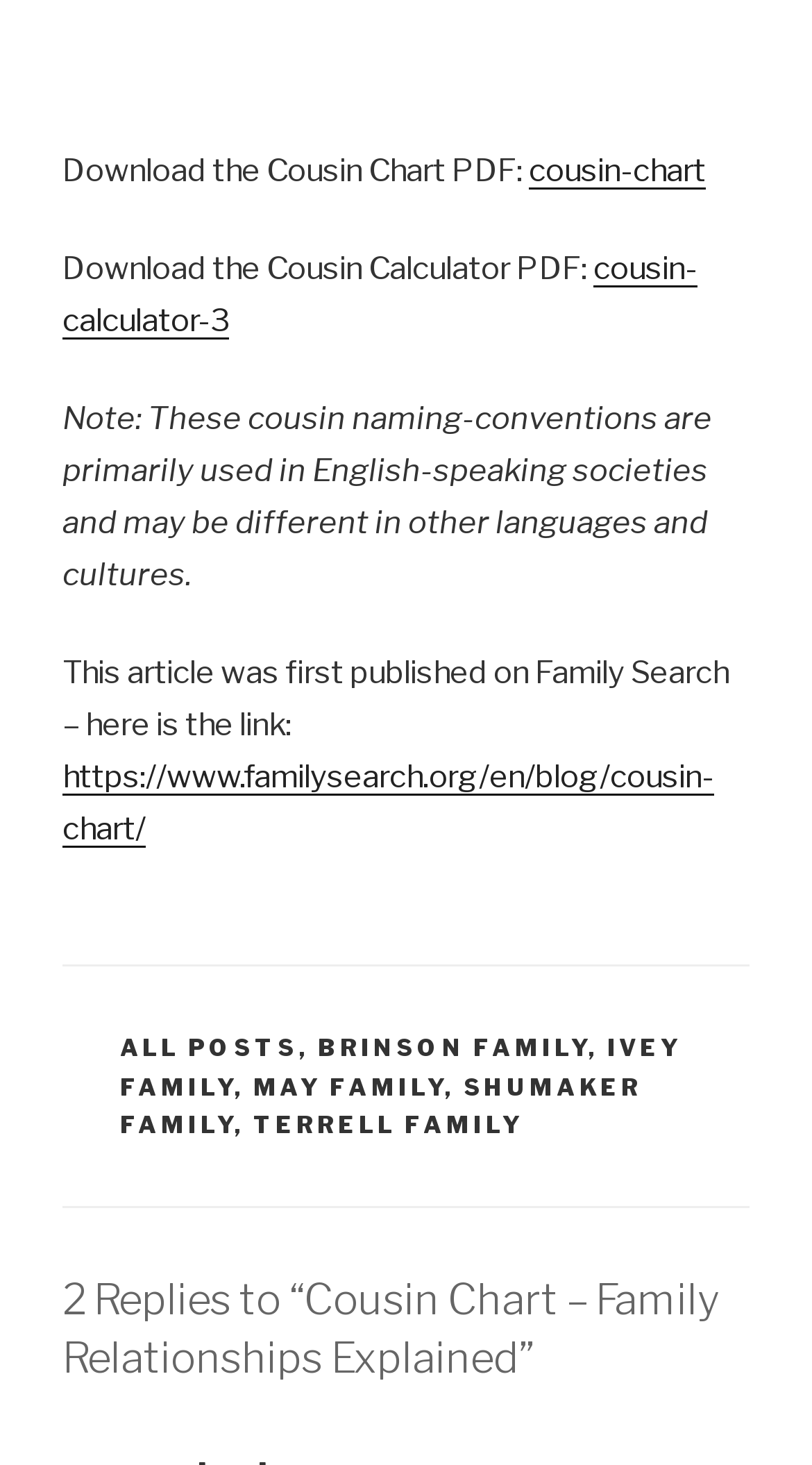Please identify the bounding box coordinates of the element's region that should be clicked to execute the following instruction: "Download the Cousin Calculator PDF". The bounding box coordinates must be four float numbers between 0 and 1, i.e., [left, top, right, bottom].

[0.077, 0.171, 0.859, 0.232]